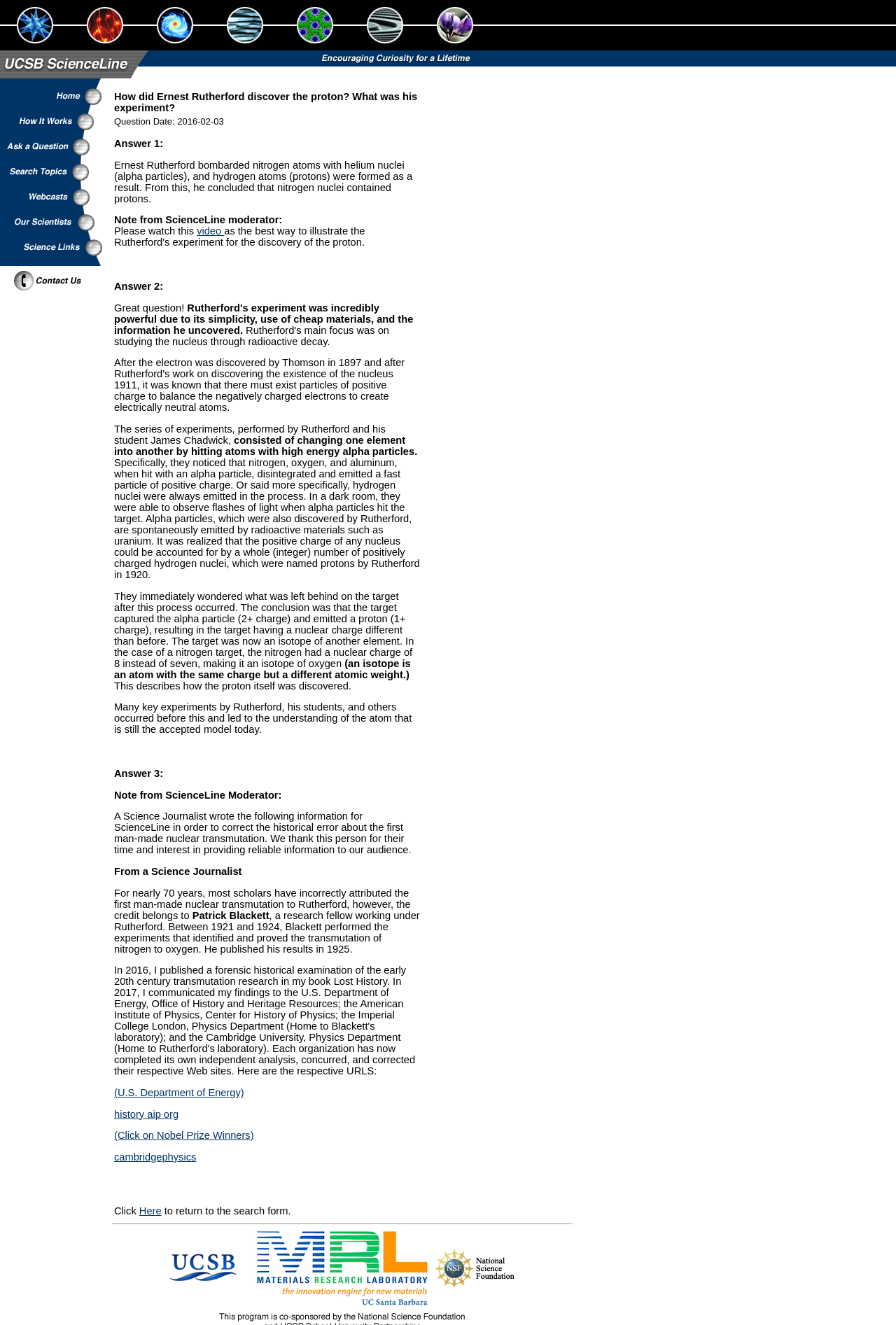Find the bounding box coordinates of the clickable area that will achieve the following instruction: "Click on the '(U.S. Department of Energy)' link".

[0.127, 0.82, 0.272, 0.829]